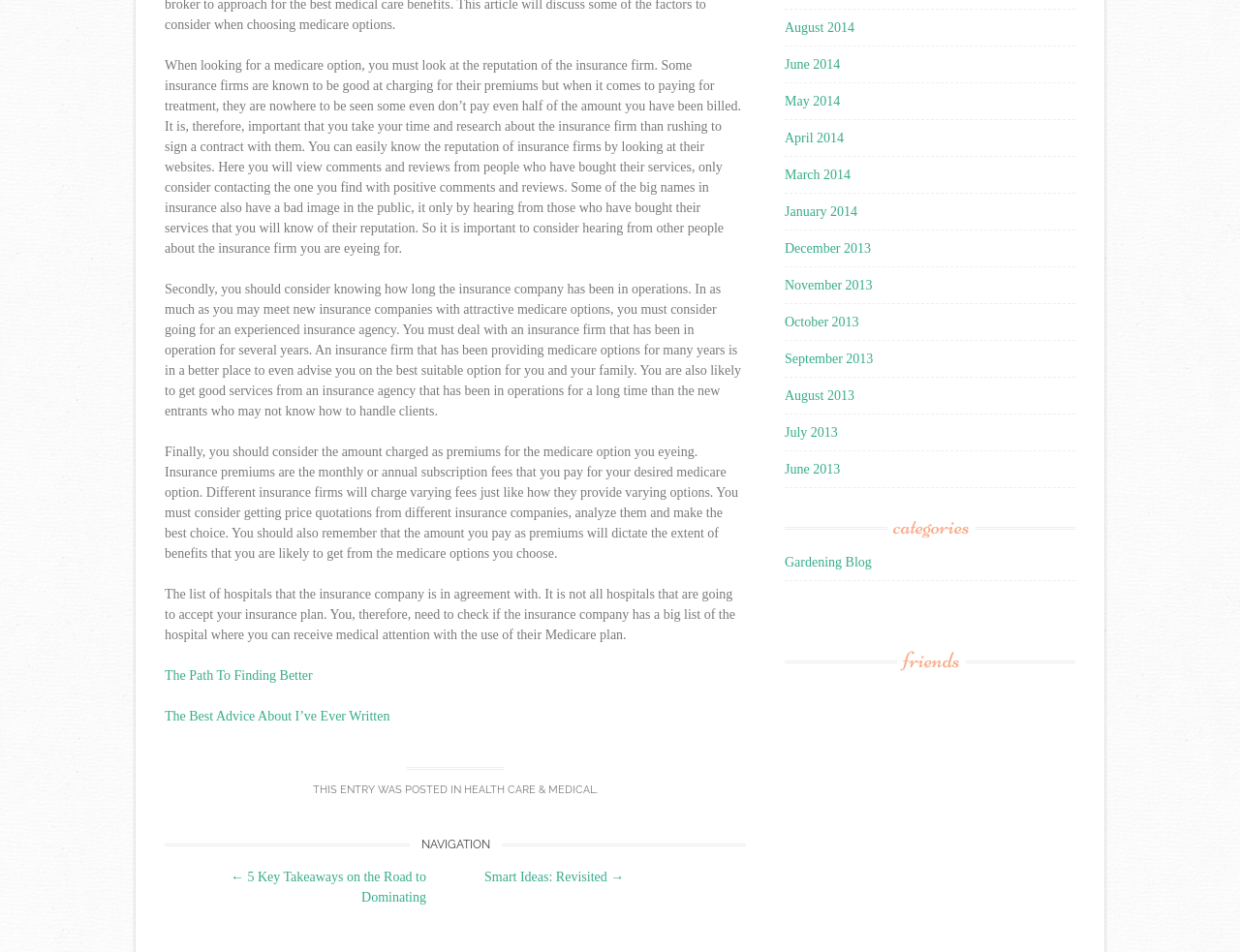Identify the bounding box of the UI component described as: "Health Care & Medical".

[0.374, 0.823, 0.48, 0.837]